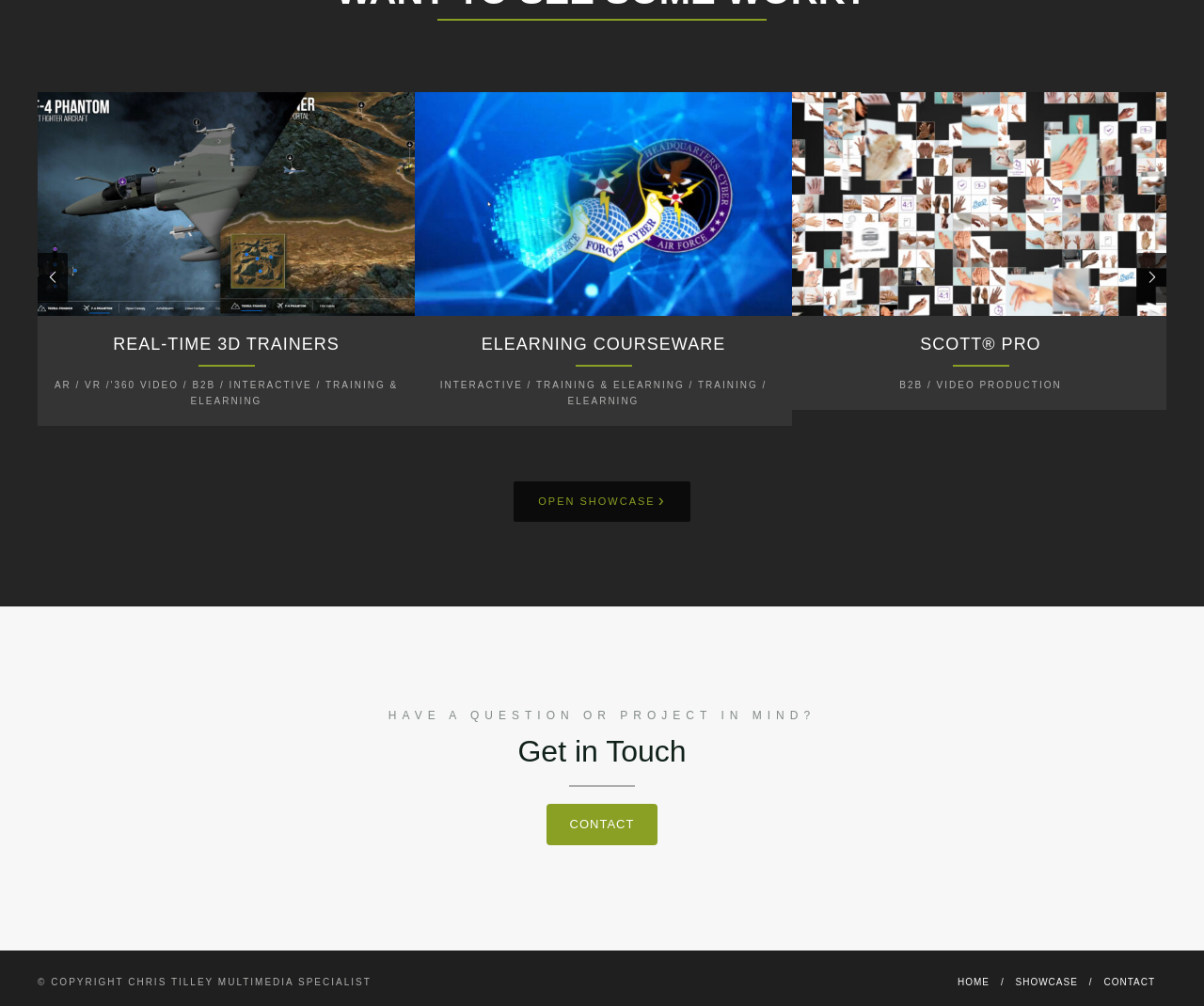Please find the bounding box coordinates in the format (top-left x, top-left y, bottom-right x, bottom-right y) for the given element description. Ensure the coordinates are floating point numbers between 0 and 1. Description: Contact

[0.917, 0.971, 0.959, 0.981]